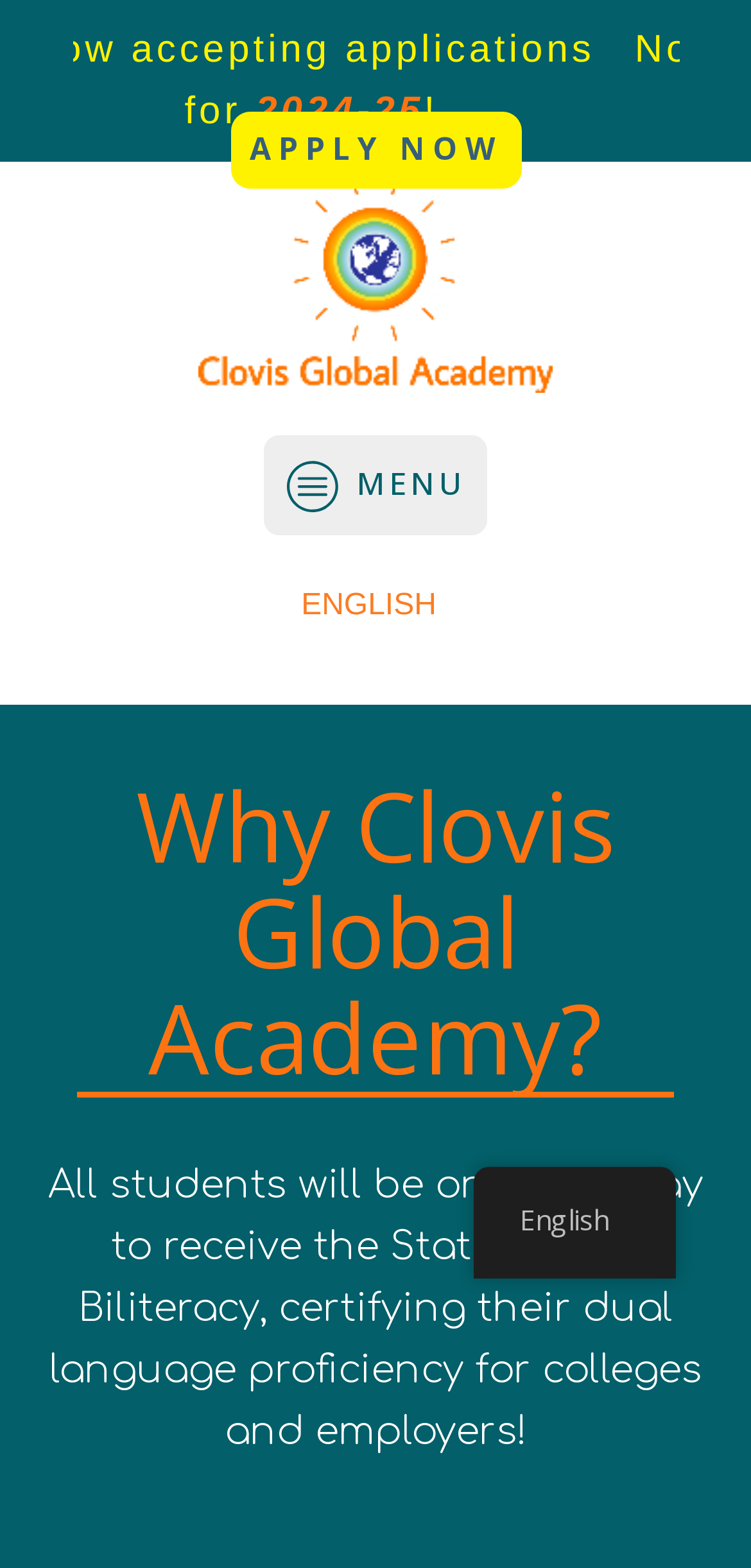What is the purpose of the 'APPLY NOW' button?
Look at the webpage screenshot and answer the question with a detailed explanation.

I inferred the purpose of the 'APPLY NOW' button by looking at the link 'Now accepting applications for 2024-25!' which is located near the 'APPLY NOW' button. This suggests that the button is for applying for the 2024-25 academic year.